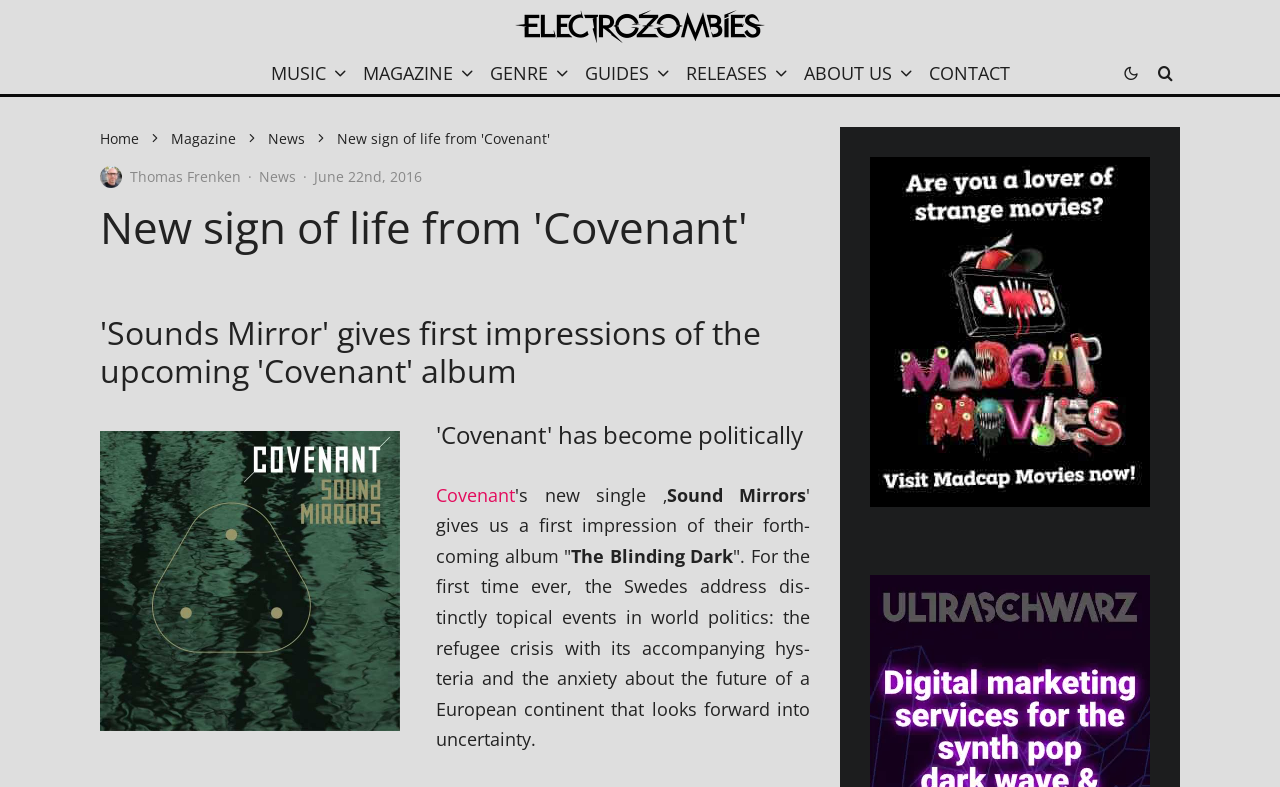Could you indicate the bounding box coordinates of the region to click in order to complete this instruction: "Go to the MUSIC section".

[0.206, 0.067, 0.278, 0.119]